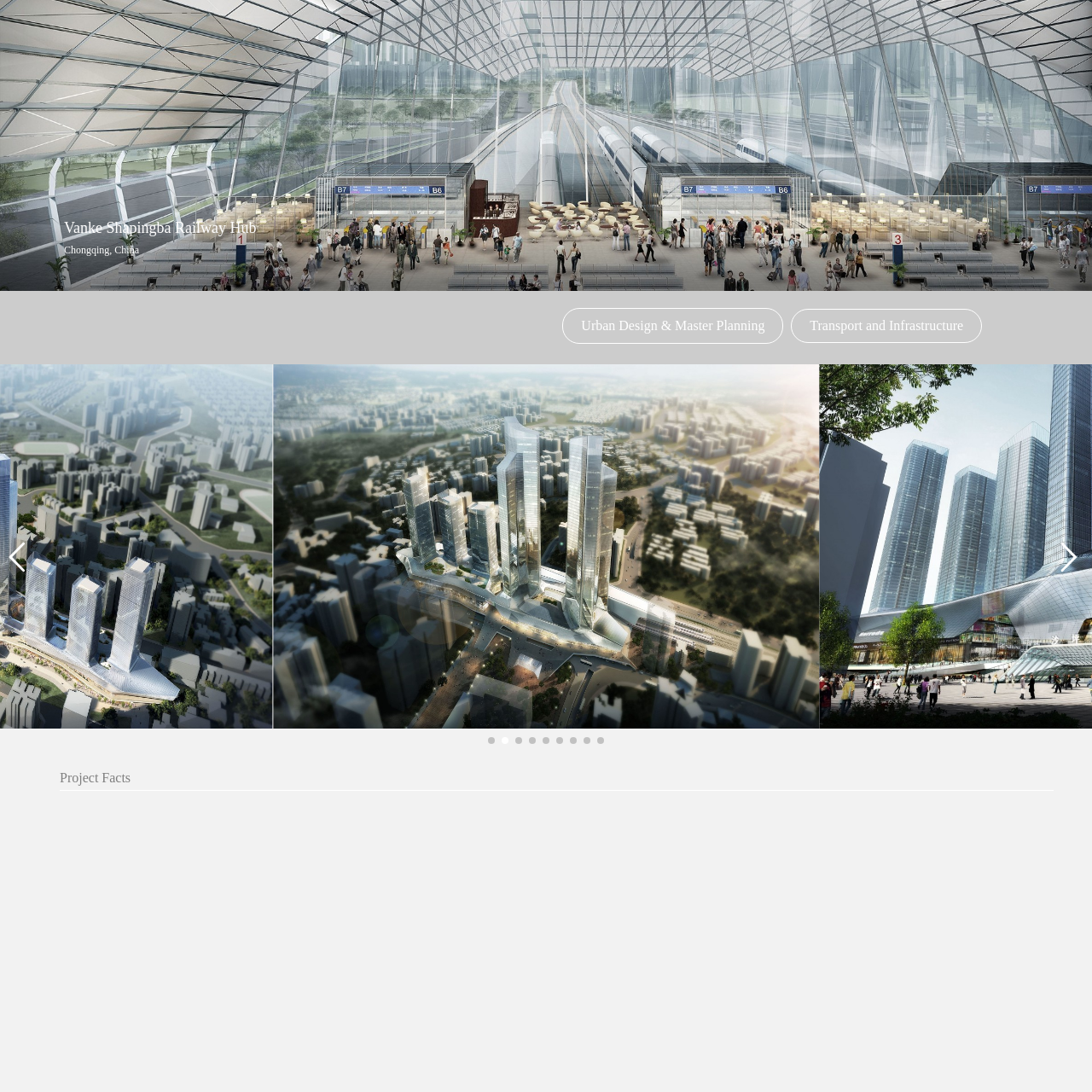Give a detailed account of the scene depicted within the red boundary.

The image depicts a conceptual diagram or artistic representation of a significant urban development project in Chongqing, China. This project, known as Case0511_03, integrates a high-speed railway station with a mixed-use complex, featuring modern architecture and design elements that emphasize connectivity and public space. The diagram likely illustrates the relationship between various building components, roads, and underground connections, highlighting the flow of movement facilitated by the elegant design. The project aims to create a landmark area characterized by its dual high-rise towers above the station, symbolizing innovation in urban planning and the increasing prominence of high-speed rail in modern transportation.